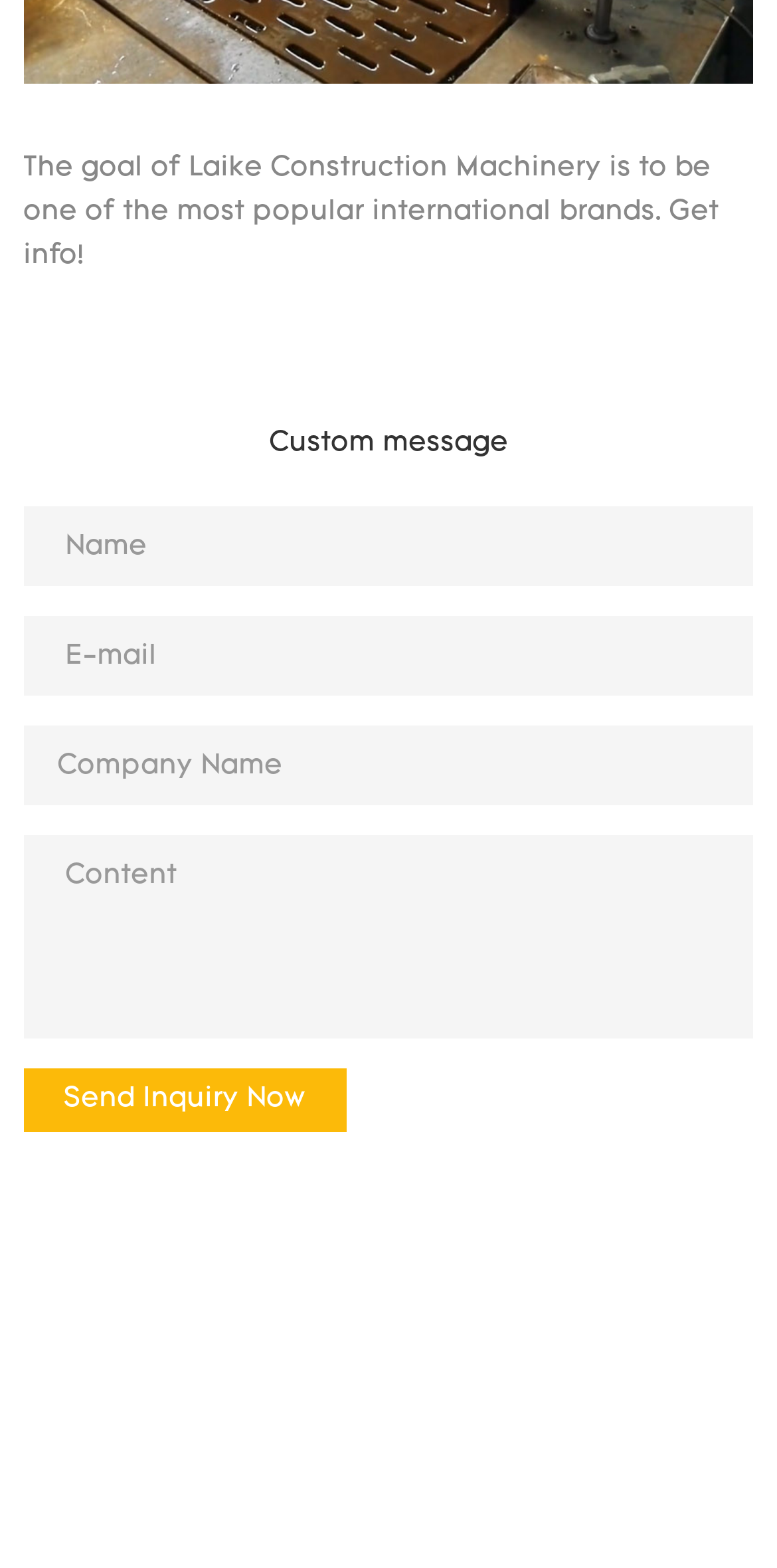How many textboxes are required on the webpage?
Look at the screenshot and provide an in-depth answer.

There are four textboxes on the webpage: 'Name', 'E-mail', 'Company Name', and 'Content'. Among these, 'Name', 'E-mail', and 'Content' are required, as indicated by the 'required: True' attribute. Therefore, there are three required textboxes on the webpage.